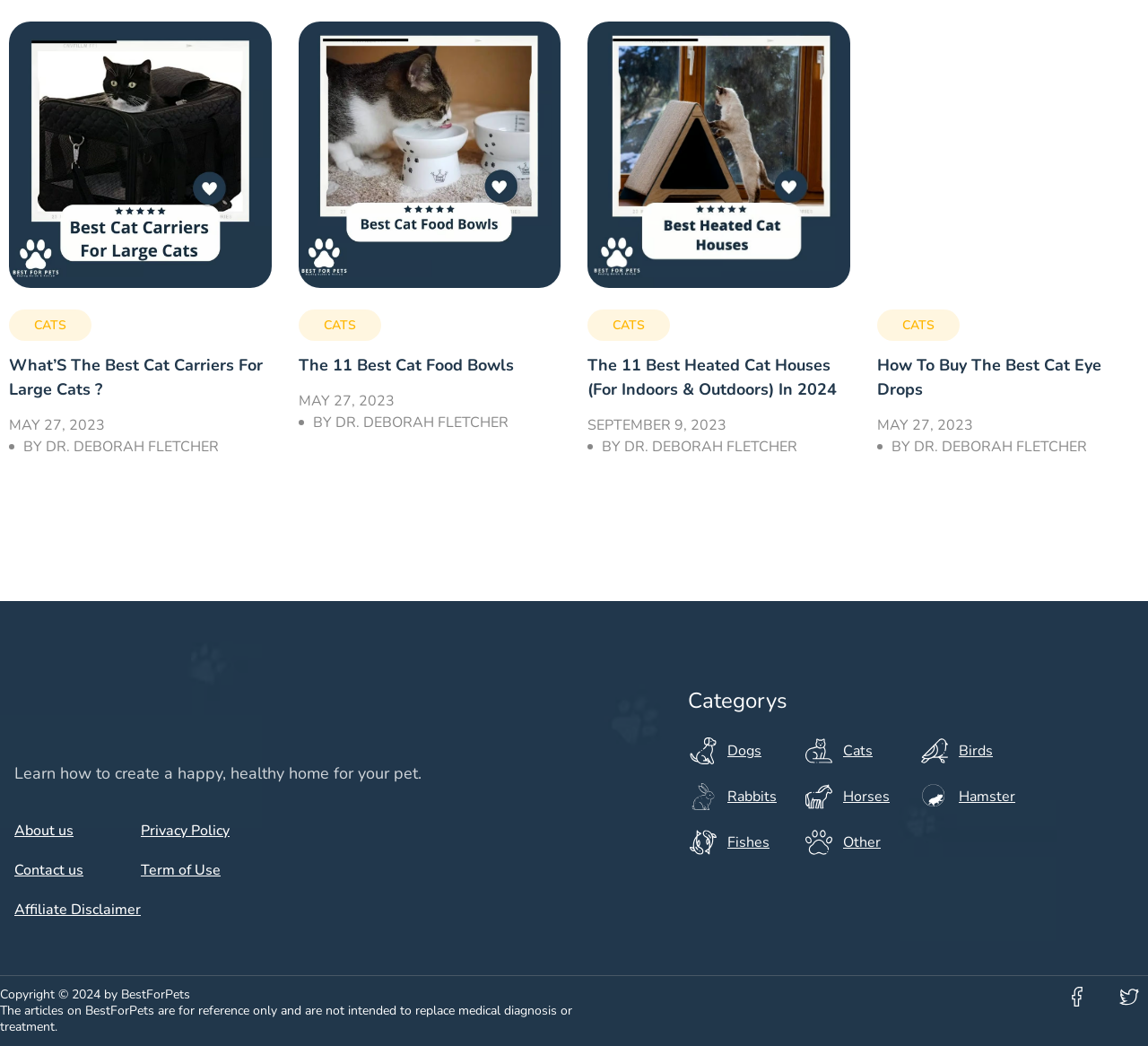Given the element description, predict the bounding box coordinates in the format (top-left x, top-left y, bottom-right x, bottom-right y). Make sure all values are between 0 and 1. Here is the element description: Rabbits

[0.6, 0.749, 0.677, 0.775]